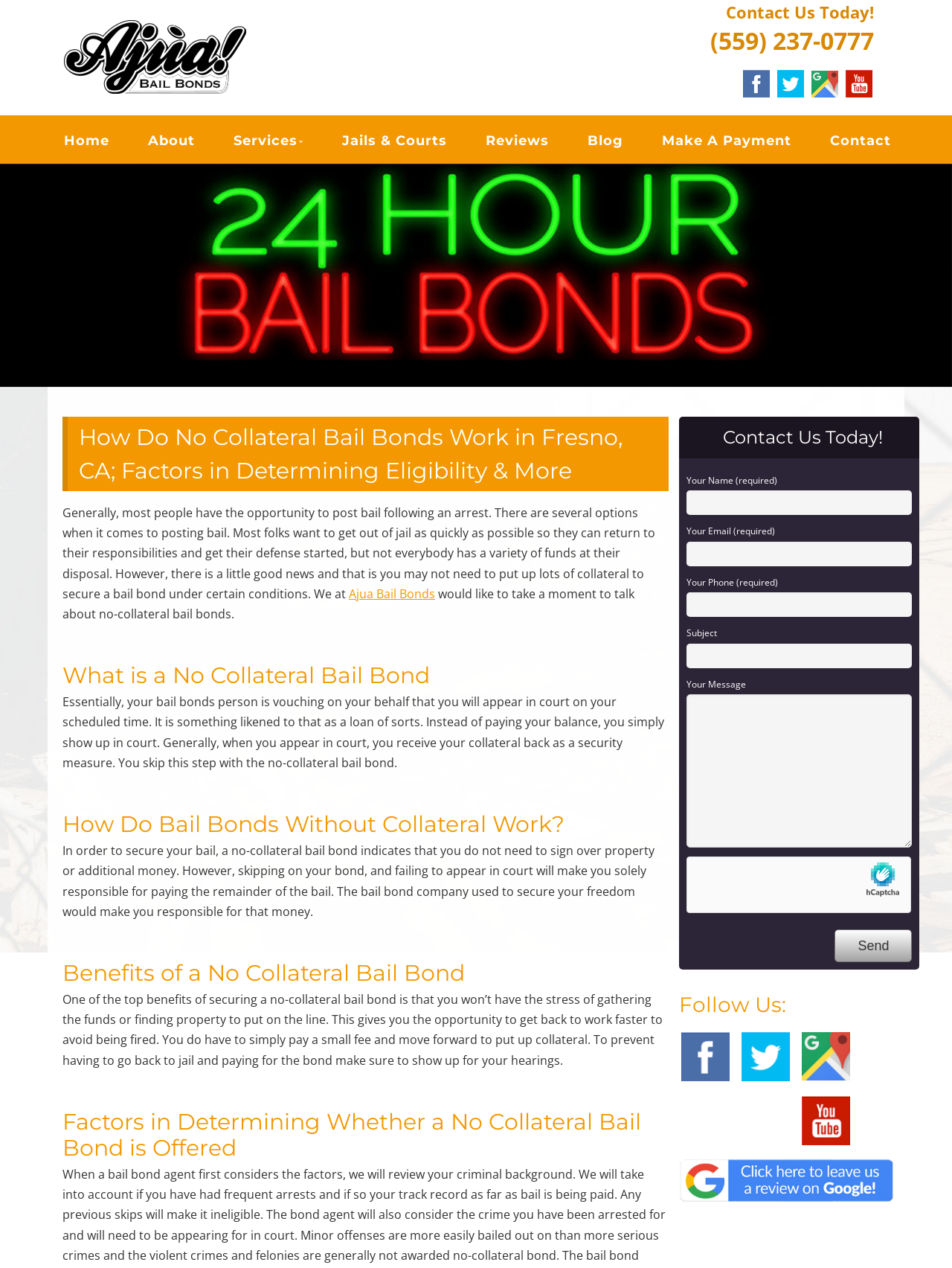What is the benefit of securing a no-collateral bail bond?
From the image, respond with a single word or phrase.

Avoid stress of gathering funds or property